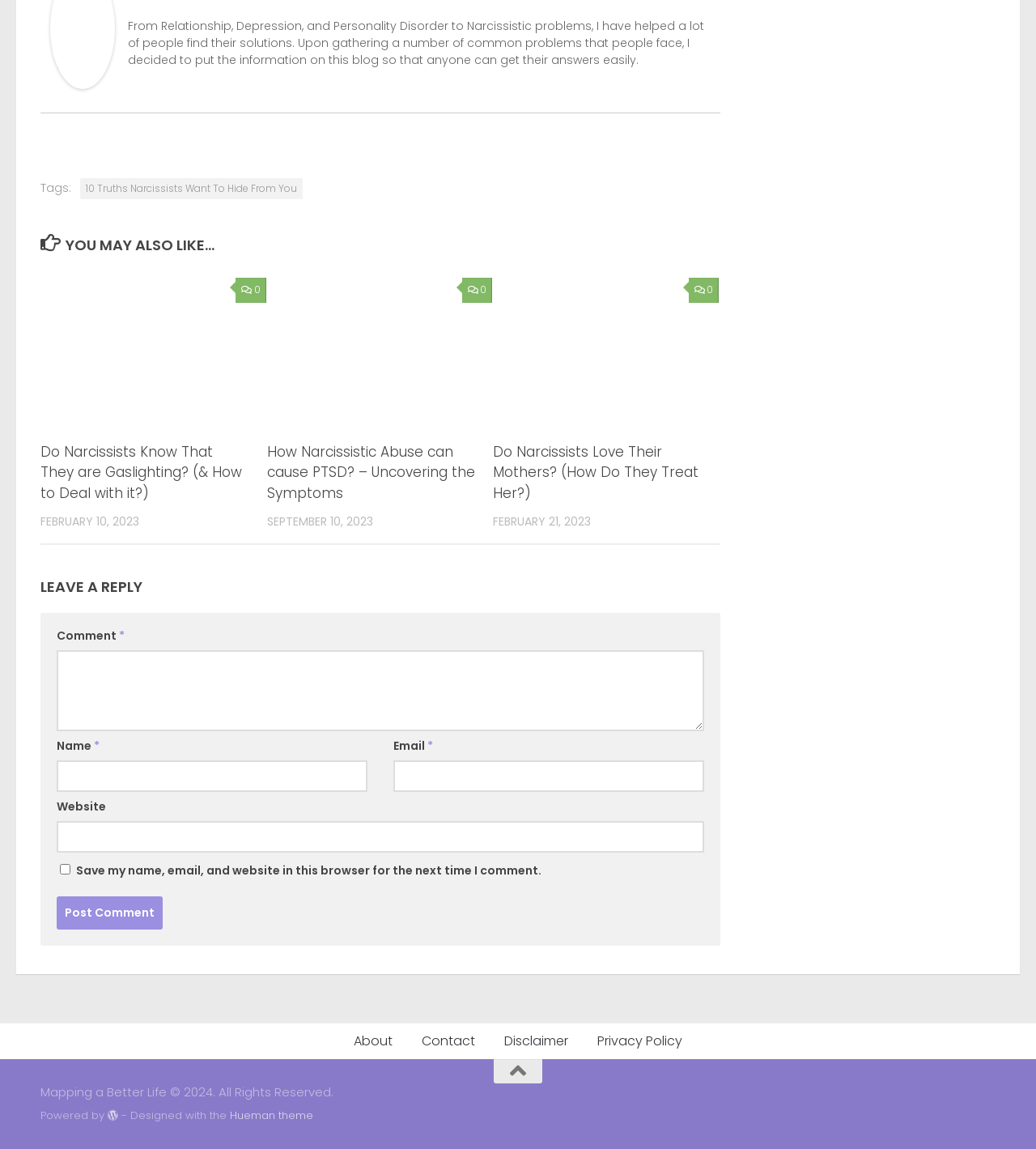Please answer the following question using a single word or phrase: 
What is the author's profession?

Relationship expert